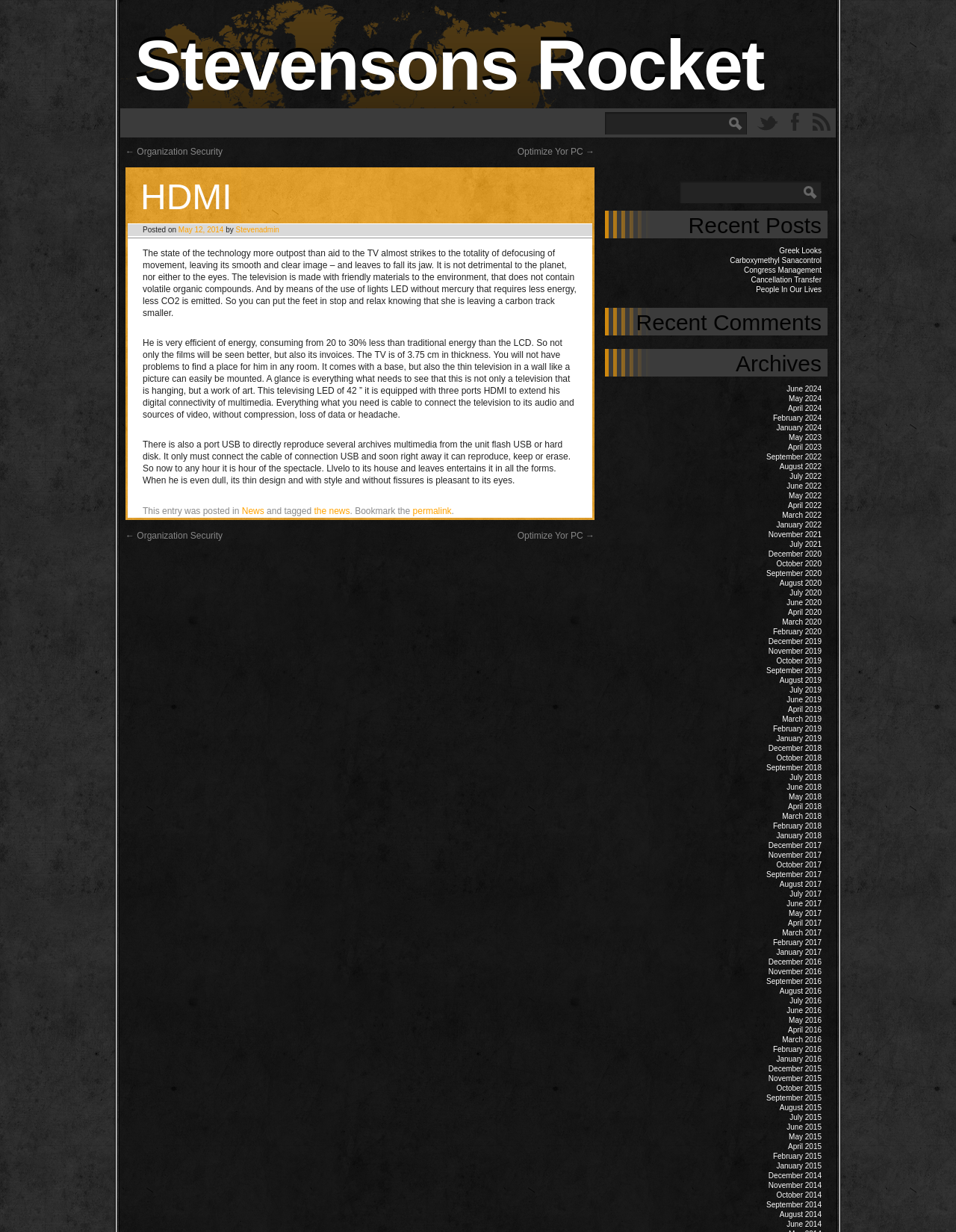Please find the bounding box for the following UI element description. Provide the coordinates in (top-left x, top-left y, bottom-right x, bottom-right y) format, with values between 0 and 1: September 2014

[0.802, 0.975, 0.859, 0.981]